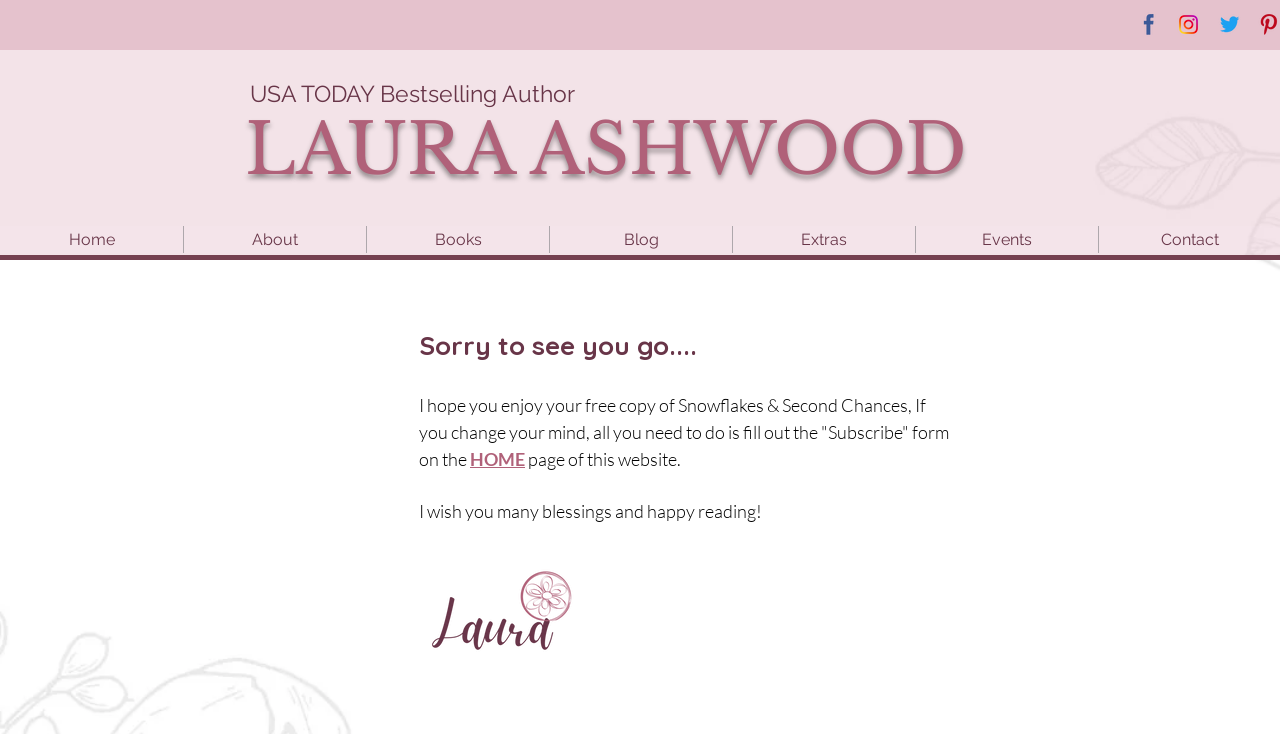Generate a thorough explanation of the webpage's elements.

This webpage is about Laura Ashwood, a USA TODAY Bestselling Author. At the top right corner, there are three social media links: Facebook, Instagram, and Twitter, each represented by a 96x96 image. Below these links, there is a heading that displays the author's name, "LAURA ASHWOOD", in a prominent font.

The main navigation menu is located at the top of the page, spanning the entire width. It consists of seven links: Home, About, Books, Blog, Extras, Events, and Contact.

The main content of the page is a farewell message, "Sorry to see you go....", which is displayed prominently. Below this heading, there is a paragraph of text that explains how to get a free copy of the book "Snowflakes & Second Chances" and how to subscribe to the author's newsletter. There is also a link to the HOME page of the website.

The page ends with a warm farewell message, "I wish you many blessings and happy reading!", which is displayed at the bottom of the page.